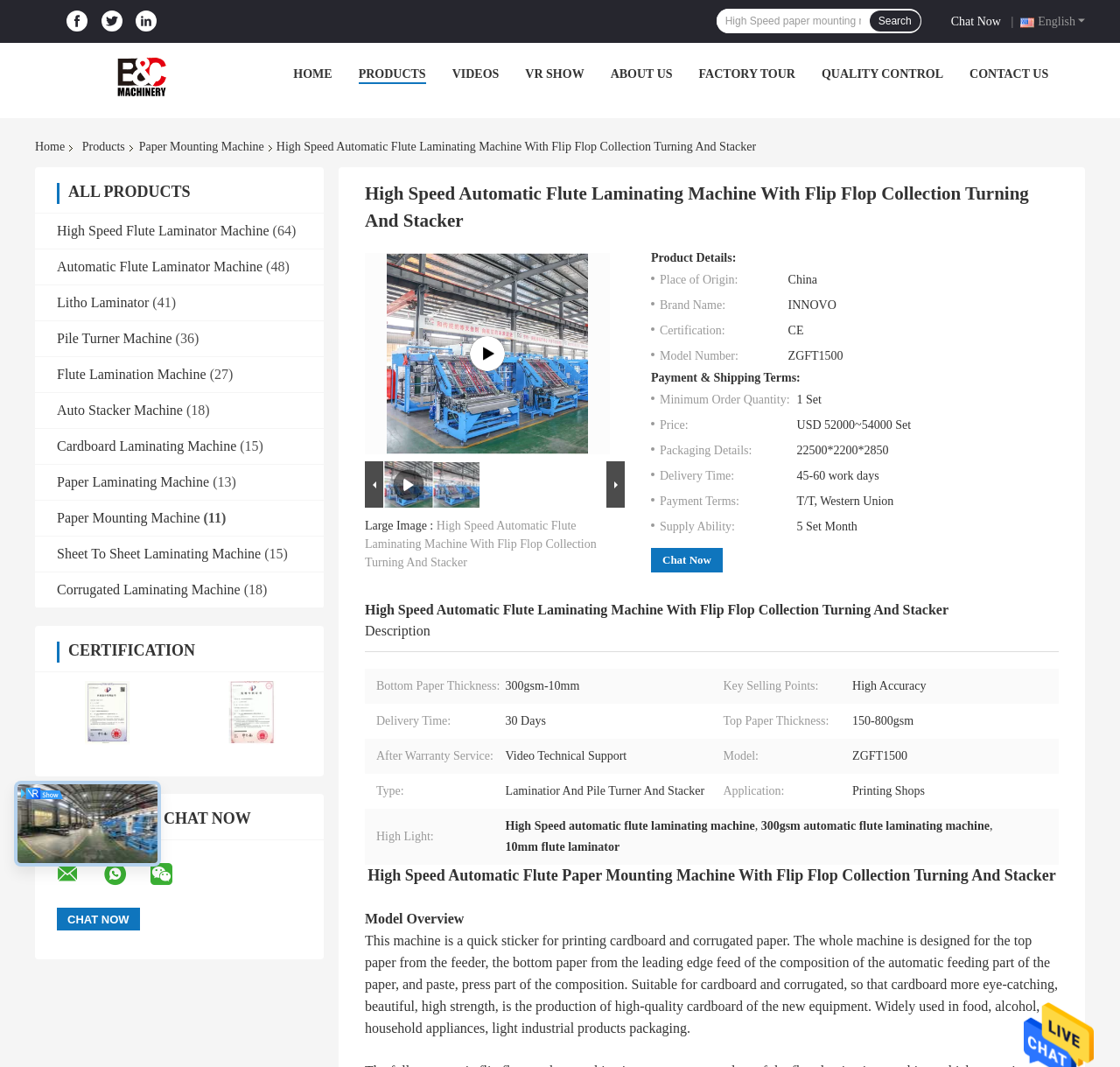How many products are listed under 'High Speed Flute Laminator Machine'?
Respond with a short answer, either a single word or a phrase, based on the image.

64